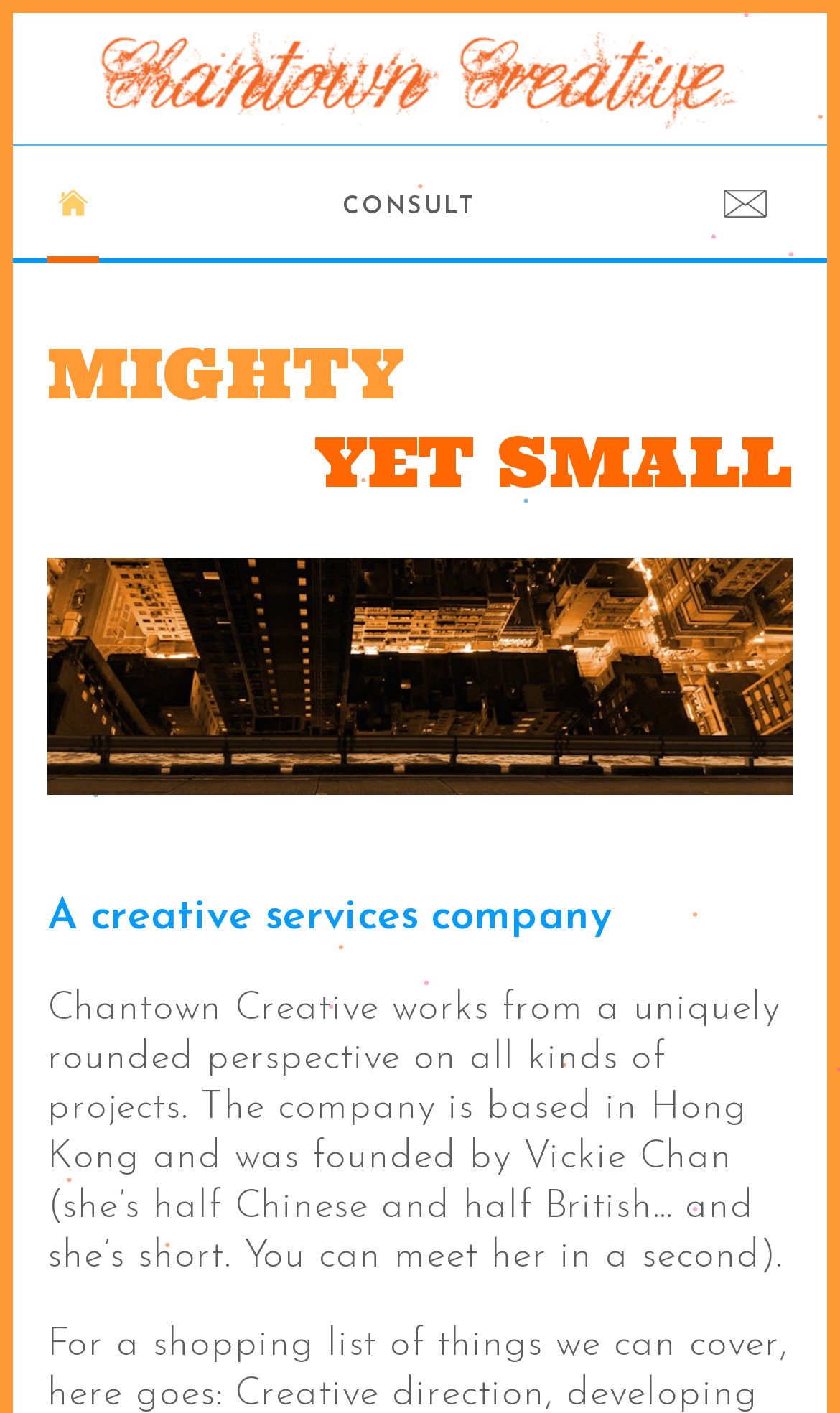What is the tone of the company's description?
Ensure your answer is thorough and detailed.

The tone of the company's description is humorous because it mentions the founder's height in a lighthearted way, saying 'she’s short. You can meet her in a second.'